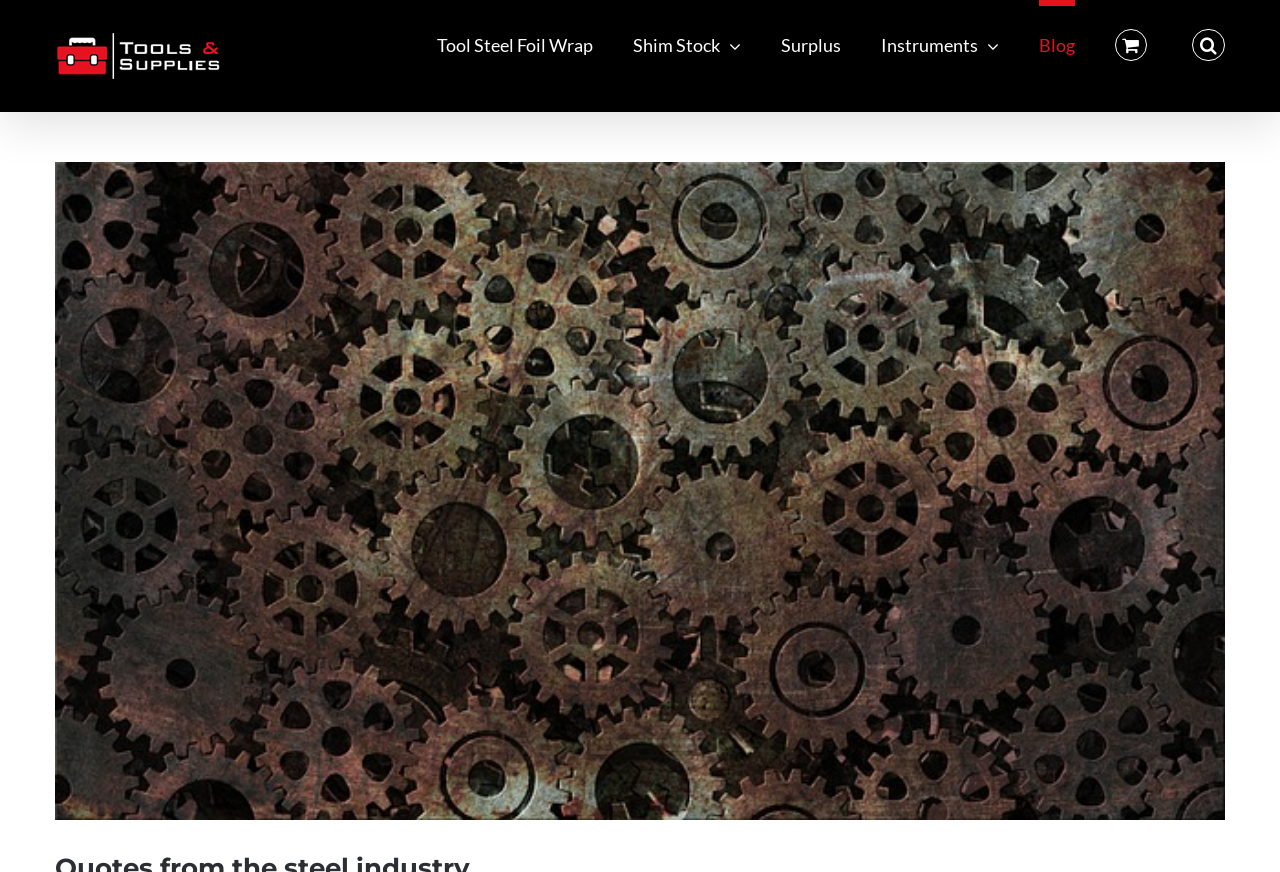Please determine the bounding box coordinates for the element that should be clicked to follow these instructions: "Click on the Tools & Supplies Logo".

[0.043, 0.036, 0.176, 0.093]